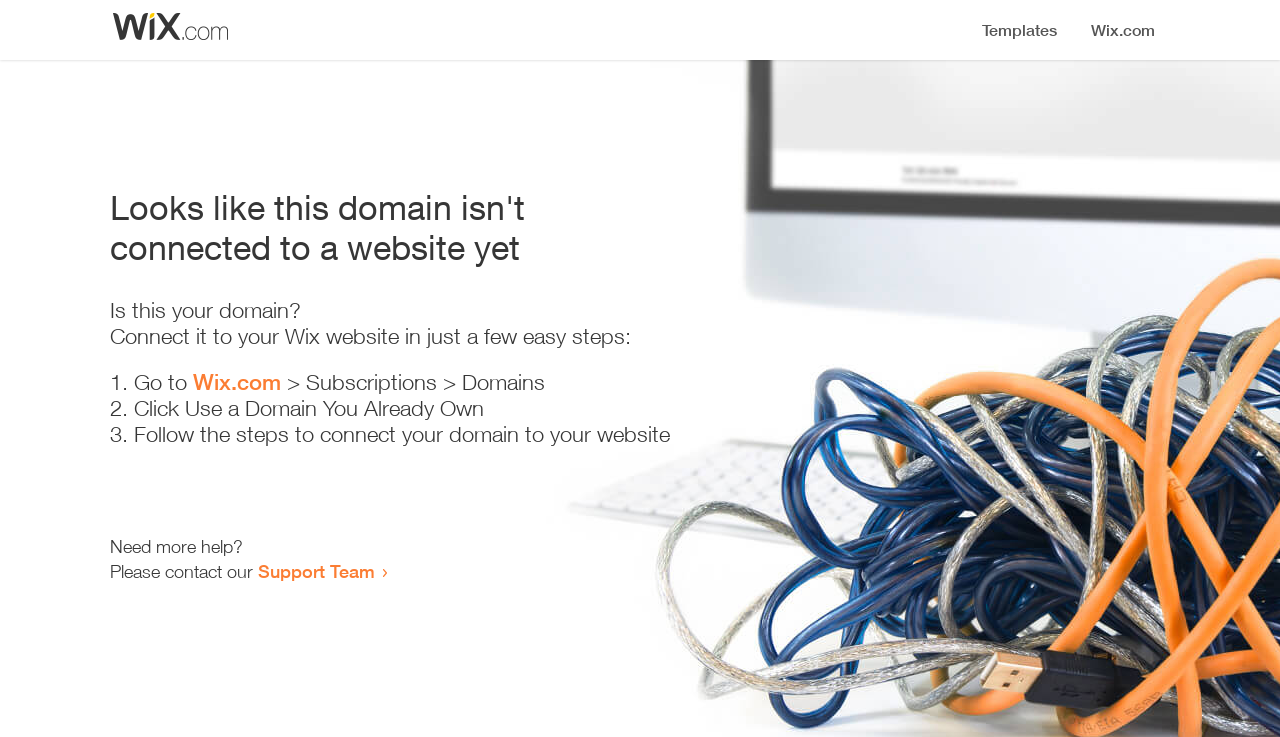Identify the coordinates of the bounding box for the element described below: "Wix.com". Return the coordinates as four float numbers between 0 and 1: [left, top, right, bottom].

[0.151, 0.501, 0.22, 0.536]